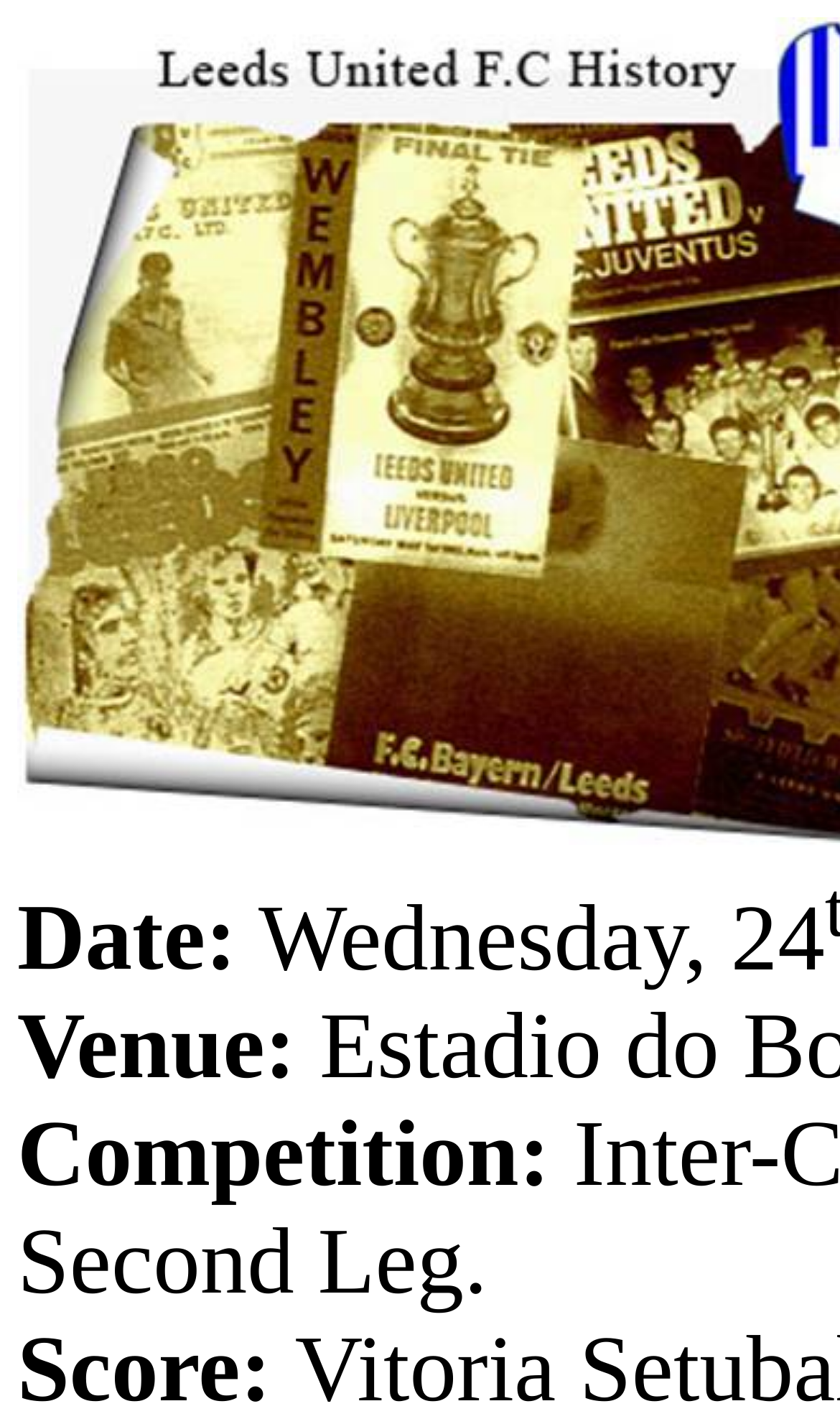Answer the question using only a single word or phrase: 
What is the name of the team?

Vitoria